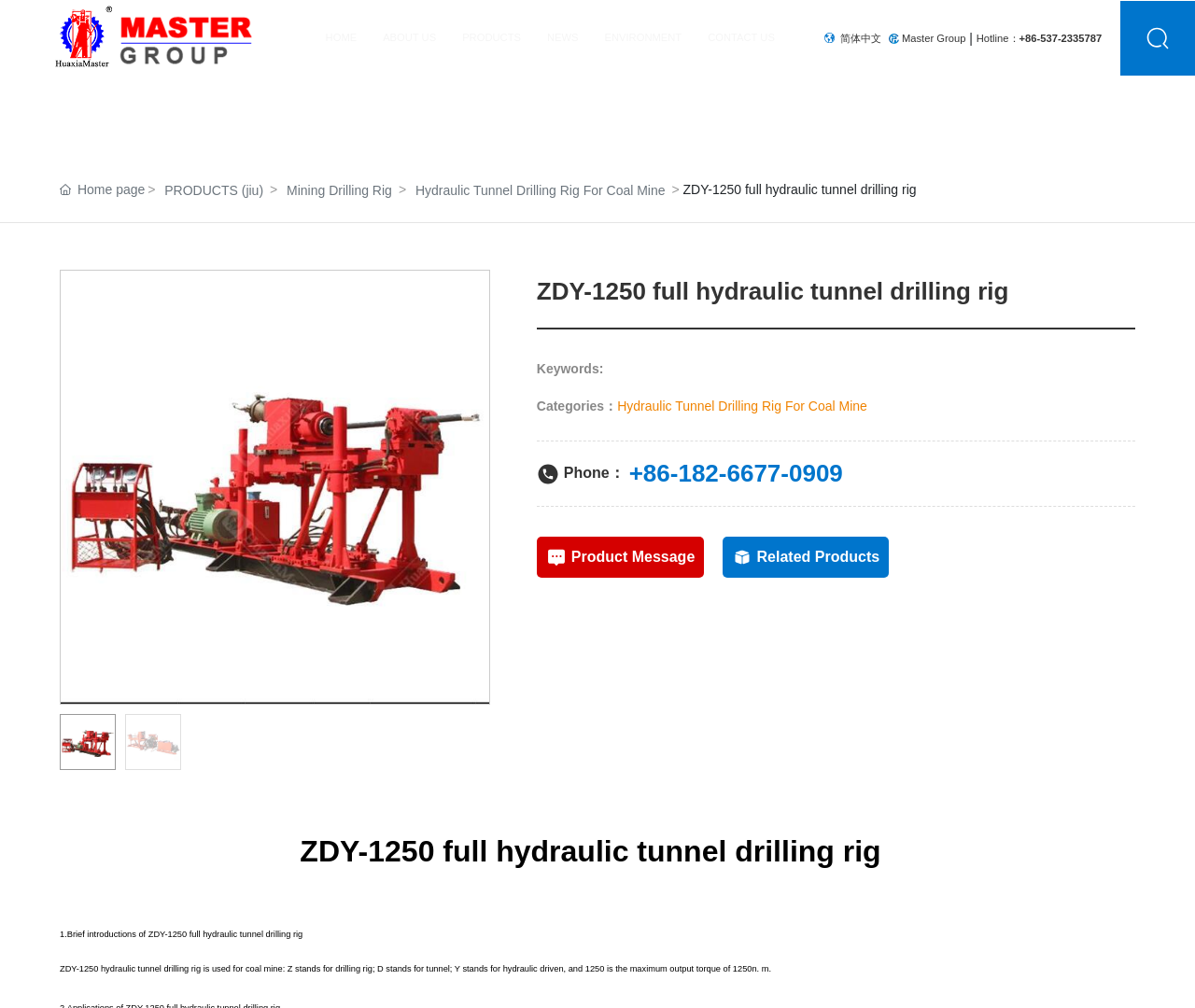Using details from the image, please answer the following question comprehensively:
What is the function of the 'Hydraulic Tunnel Drilling Rig For Coal Mine' link?

The 'Hydraulic Tunnel Drilling Rig For Coal Mine' link is likely to redirect the user to a product page that provides more information about the hydraulic tunnel drilling rig for coal mine, as it is a product category link.